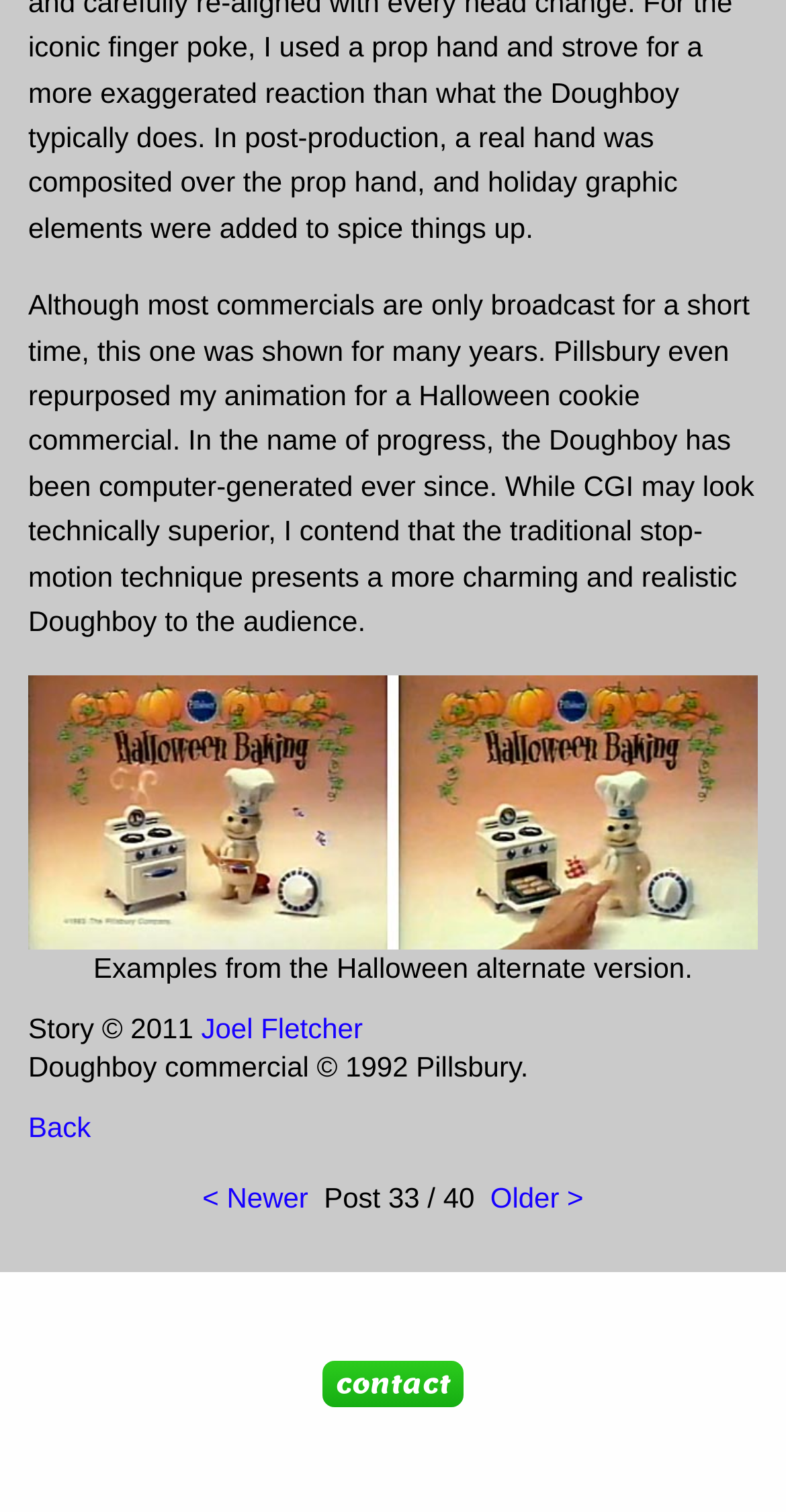Please determine the bounding box coordinates, formatted as (top-left x, top-left y, bottom-right x, bottom-right y), with all values as floating point numbers between 0 and 1. Identify the bounding box of the region described as: Back

[0.036, 0.734, 0.116, 0.756]